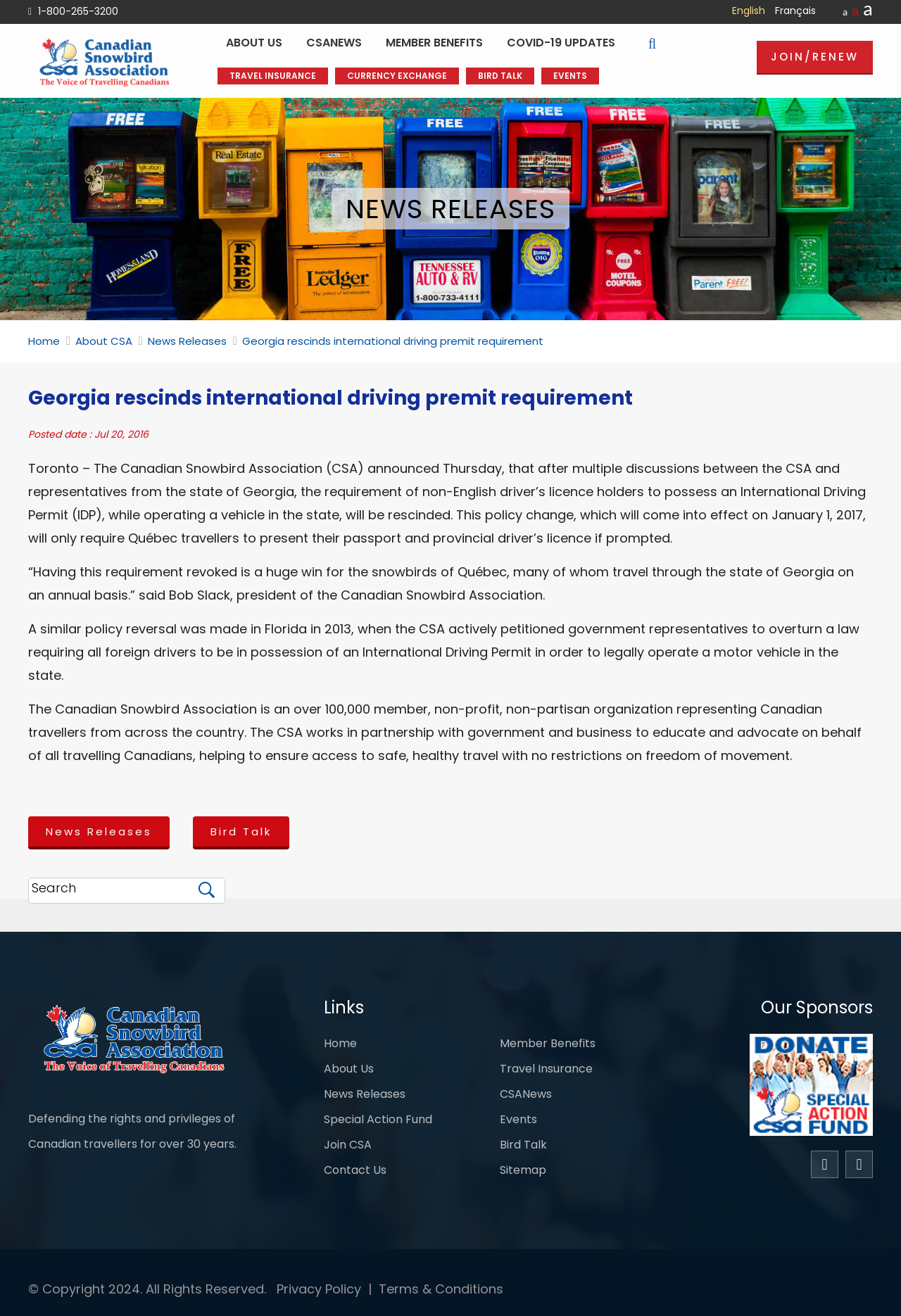Please predict the bounding box coordinates of the element's region where a click is necessary to complete the following instruction: "Switch to French language". The coordinates should be represented by four float numbers between 0 and 1, i.e., [left, top, right, bottom].

[0.86, 0.0, 0.905, 0.013]